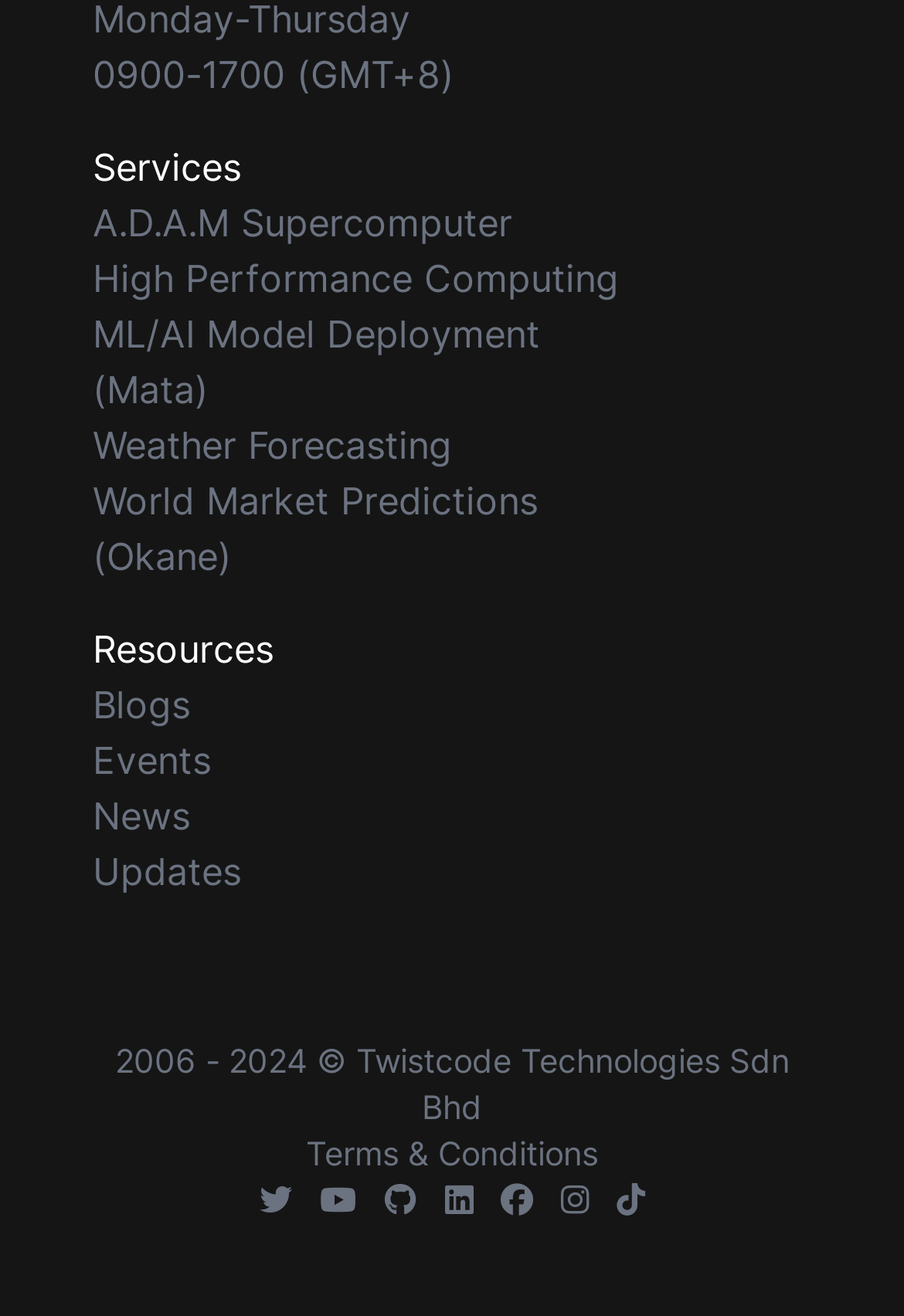Pinpoint the bounding box coordinates of the area that must be clicked to complete this instruction: "View A.D.A.M Supercomputer services".

[0.103, 0.152, 0.567, 0.187]